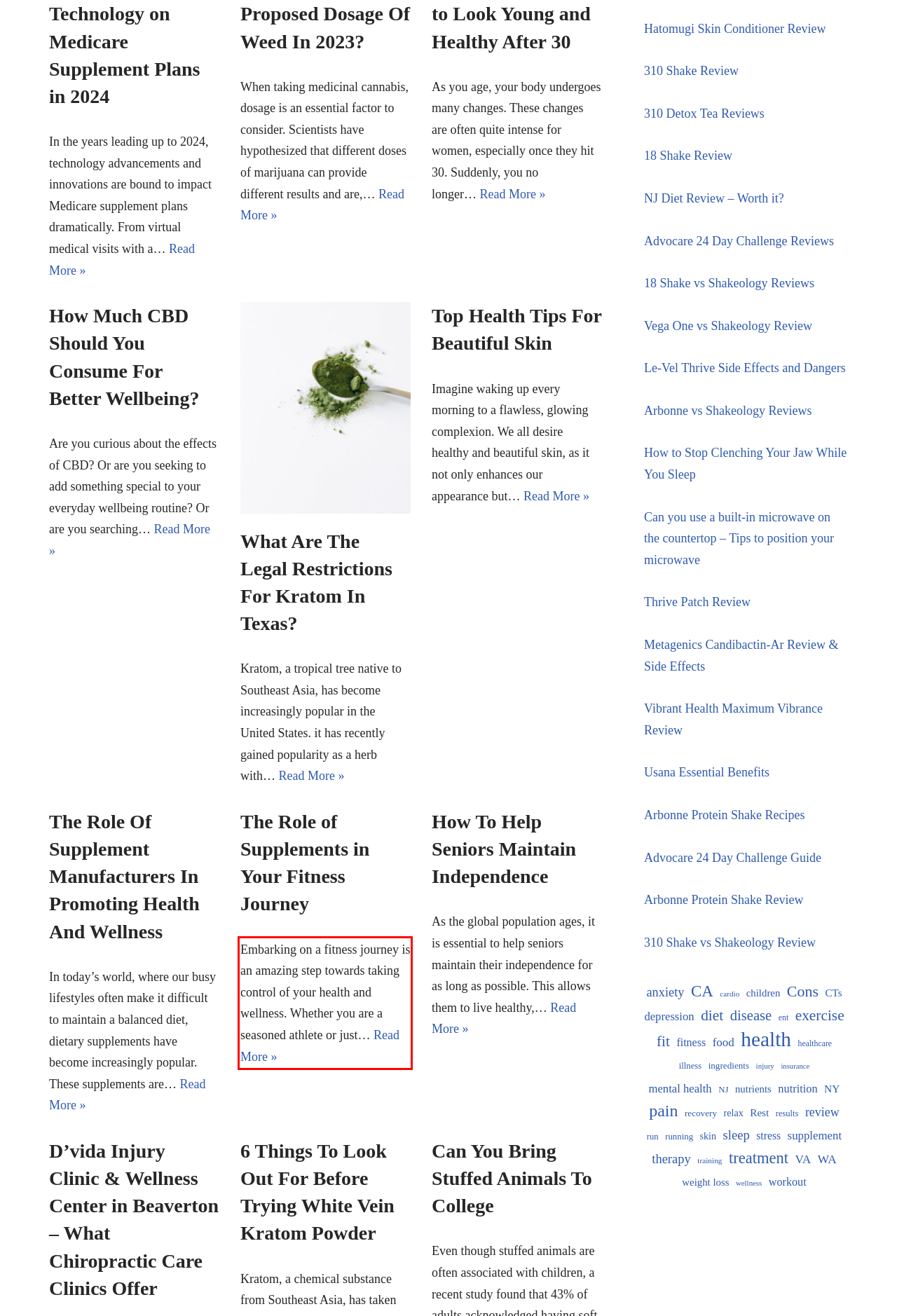Given the screenshot of the webpage, identify the red bounding box, and recognize the text content inside that red bounding box.

Embarking on a fitness journey is an amazing step towards taking control of your health and wellness. Whether you are a seasoned athlete or just… Read More » The Role of Supplements in Your Fitness Journey